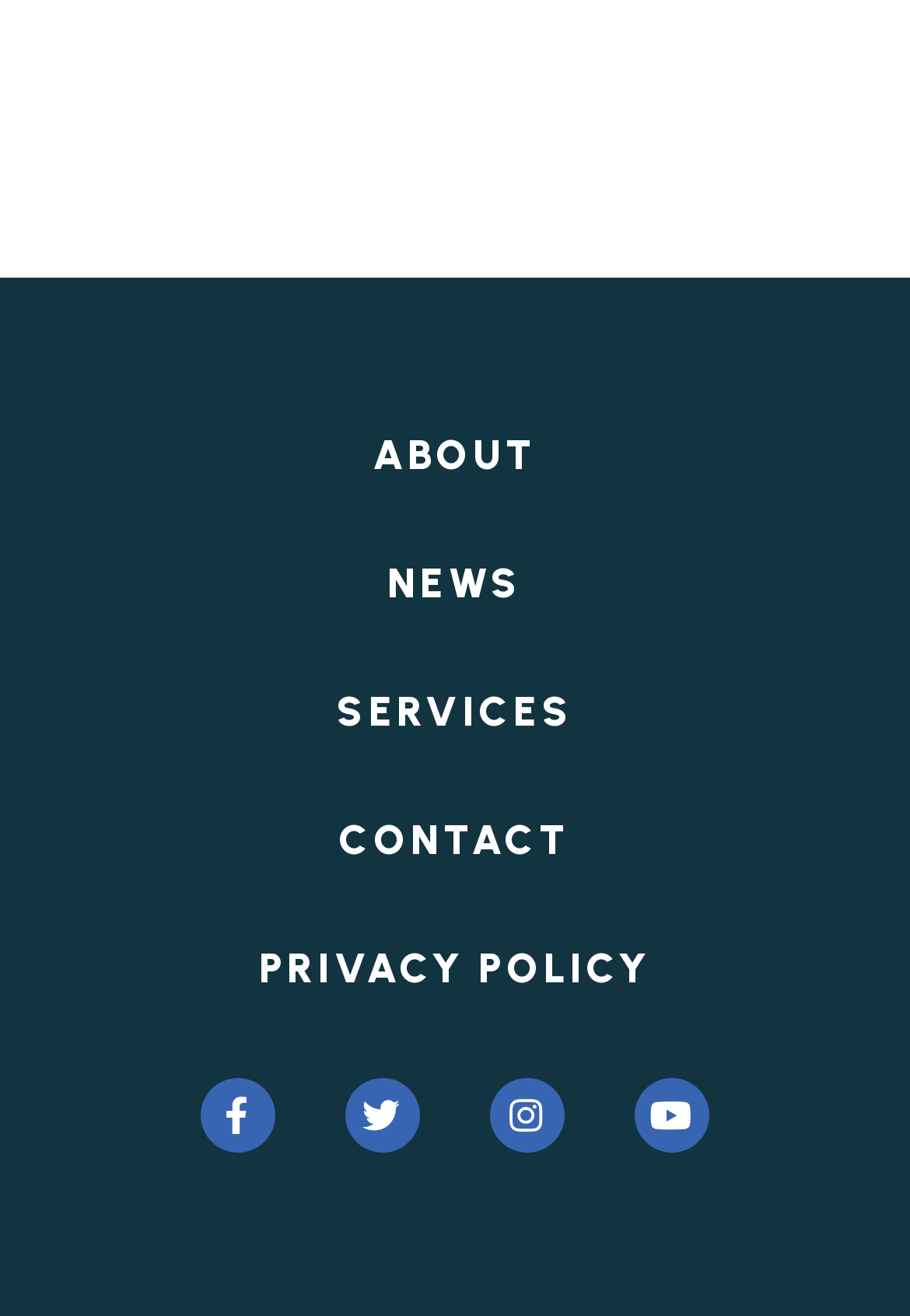Respond with a single word or phrase:
How many main navigation links are there?

5